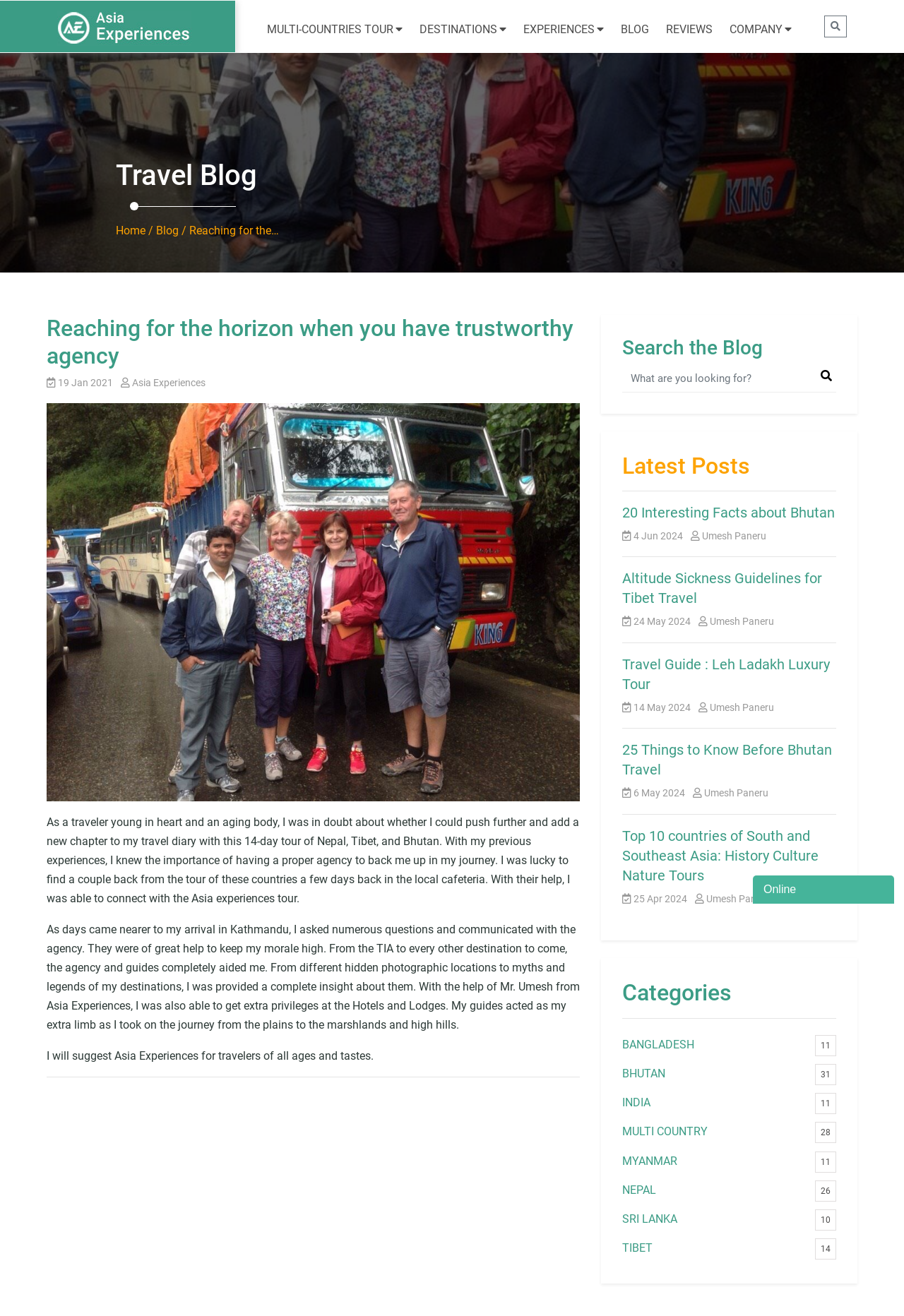Please provide the bounding box coordinates for the element that needs to be clicked to perform the instruction: "Read the 'Travel Blog' article". The coordinates must consist of four float numbers between 0 and 1, formatted as [left, top, right, bottom].

[0.128, 0.121, 0.948, 0.16]